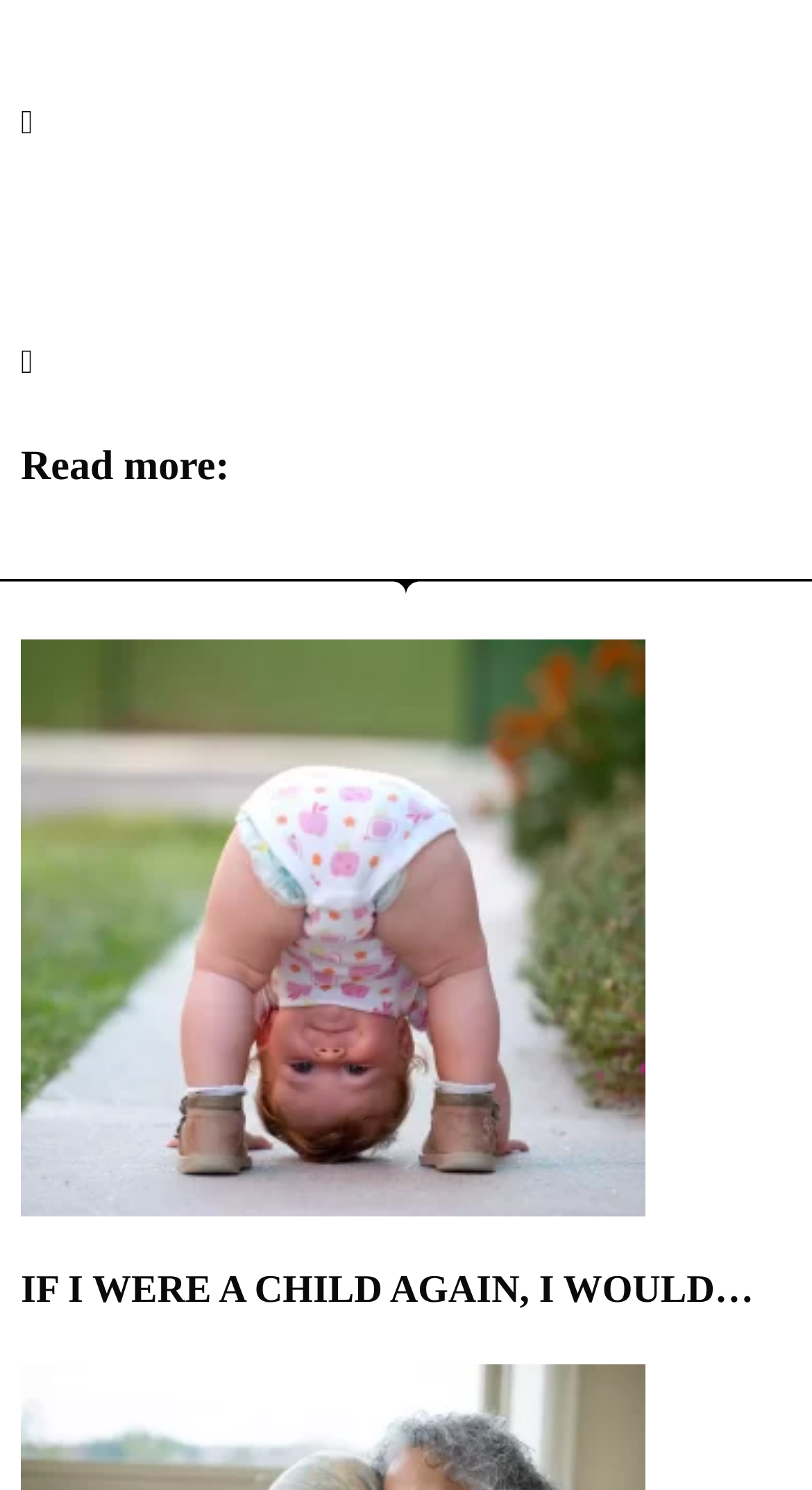What is the text of the heading below the image?
Answer the question with a detailed explanation, including all necessary information.

The heading below the image has the text 'Read more:', which is represented by the element with the bounding box coordinates [0.026, 0.293, 0.974, 0.332]. This heading is likely used to introduce the main content of the webpage, which is the article.